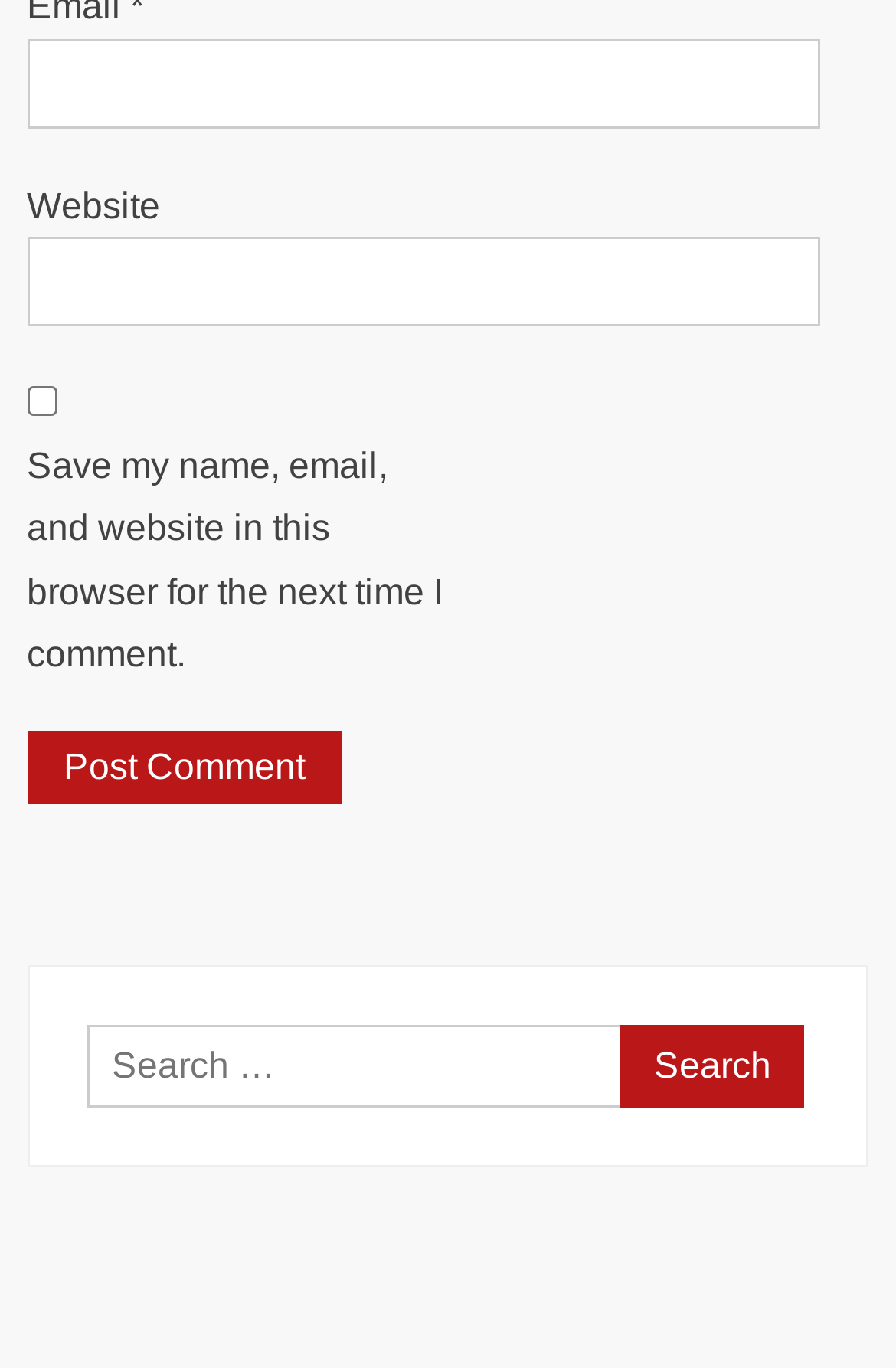From the webpage screenshot, identify the region described by parent_node: Website name="url". Provide the bounding box coordinates as (top-left x, top-left y, bottom-right x, bottom-right y), with each value being a floating point number between 0 and 1.

[0.03, 0.173, 0.915, 0.239]